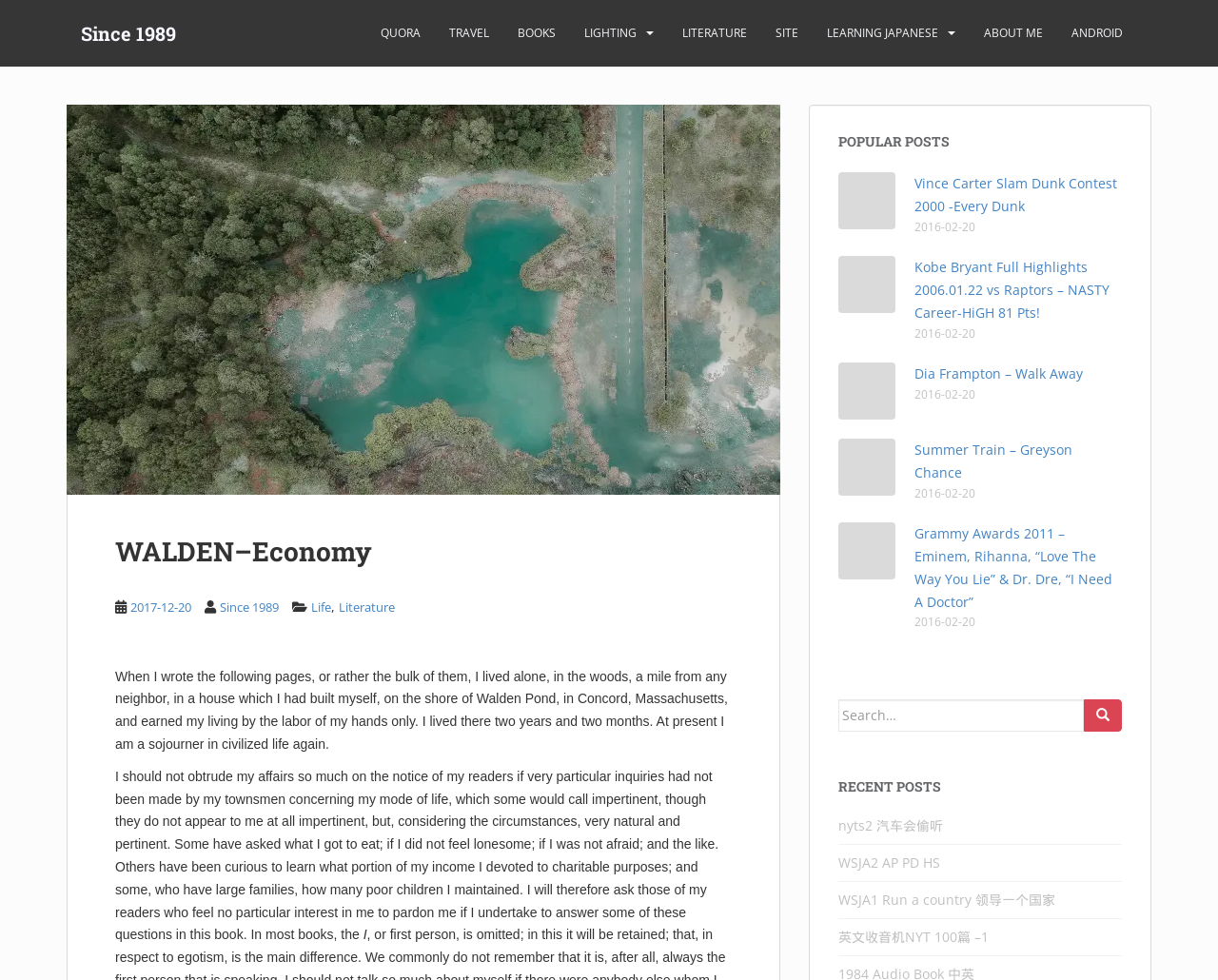Please give the bounding box coordinates of the area that should be clicked to fulfill the following instruction: "Read the 'WALDEN–Economy' heading". The coordinates should be in the format of four float numbers from 0 to 1, i.e., [left, top, right, bottom].

[0.095, 0.549, 0.601, 0.578]